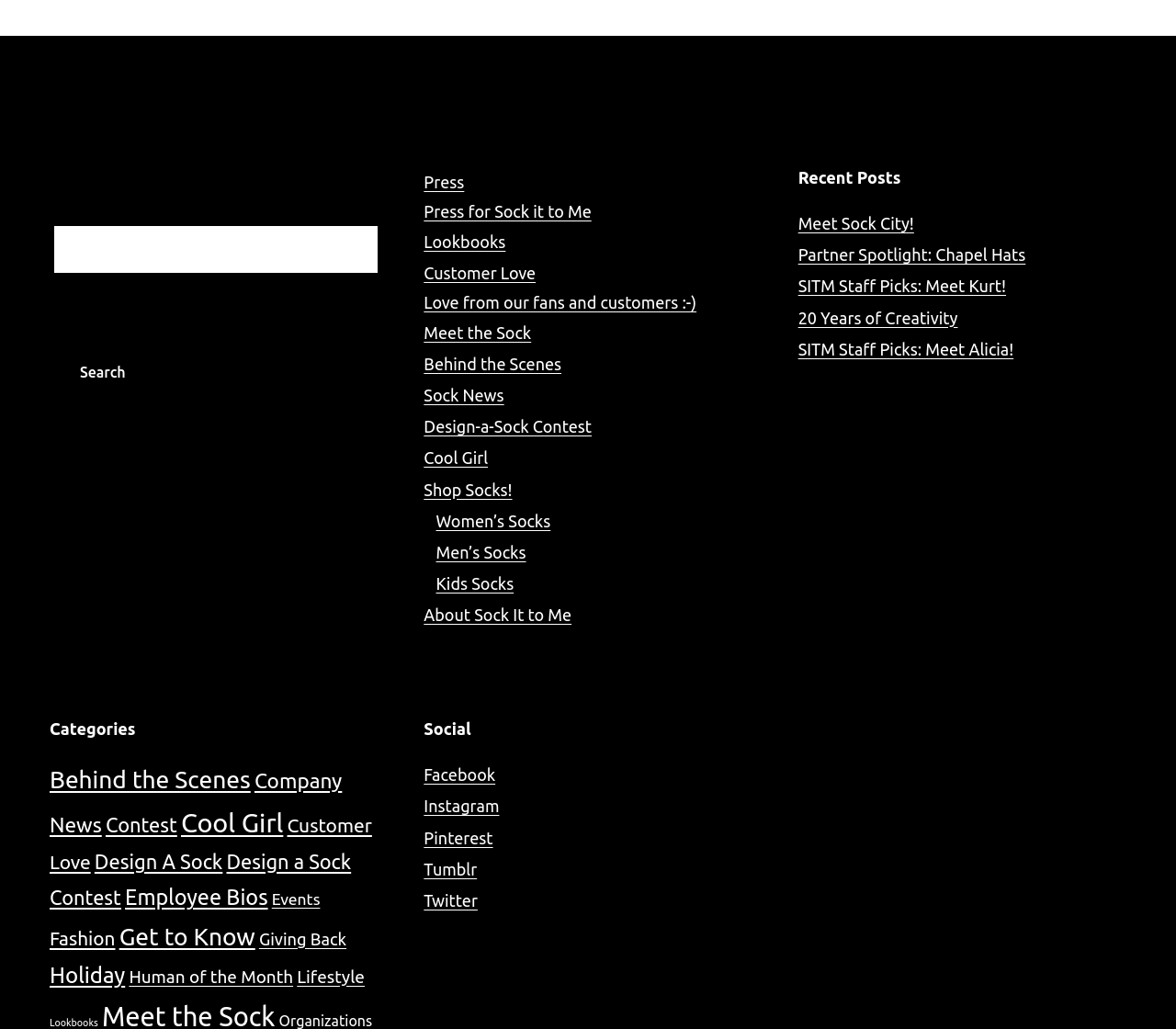Respond to the question below with a single word or phrase:
How many links are there in the navigation menu?

14